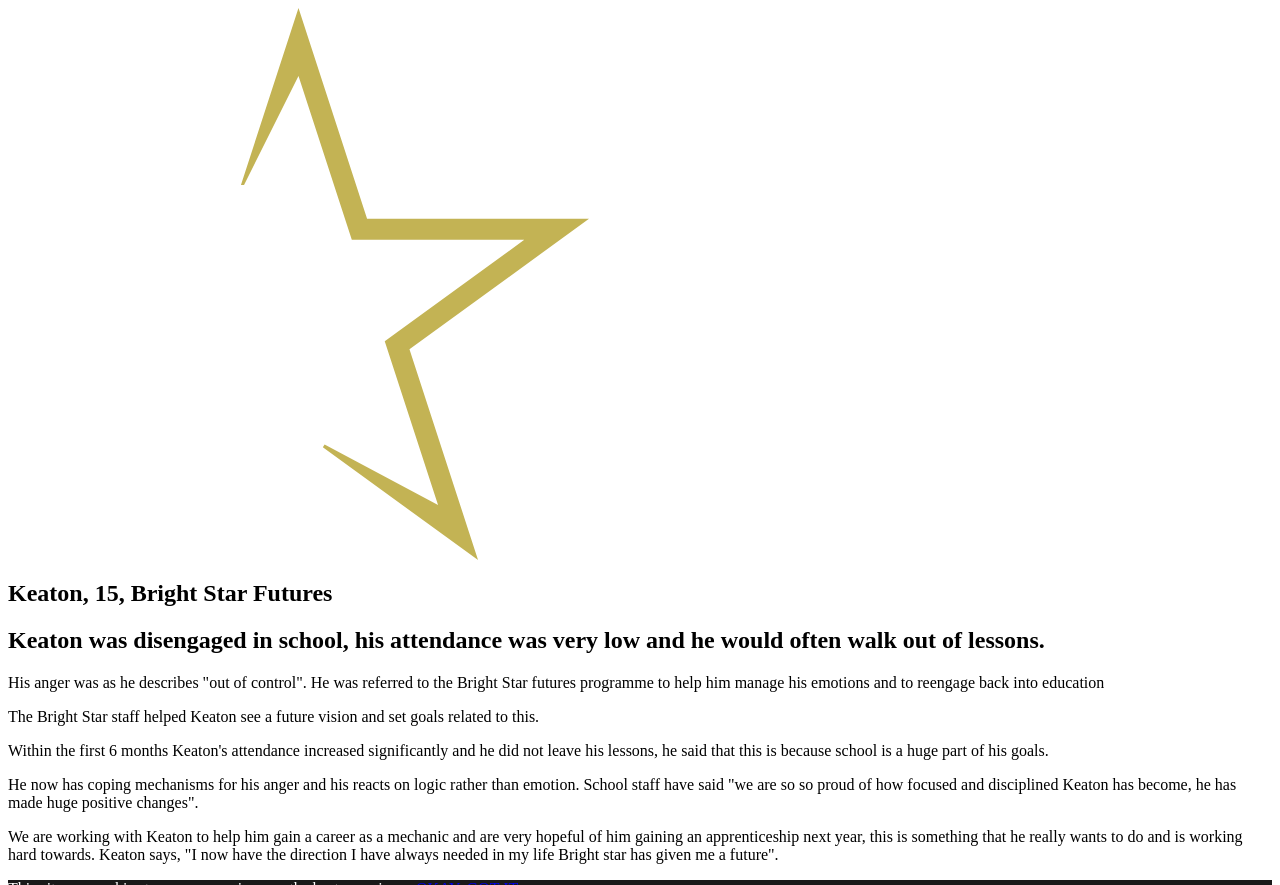What was Keaton's attendance like in school?
Answer briefly with a single word or phrase based on the image.

Very low